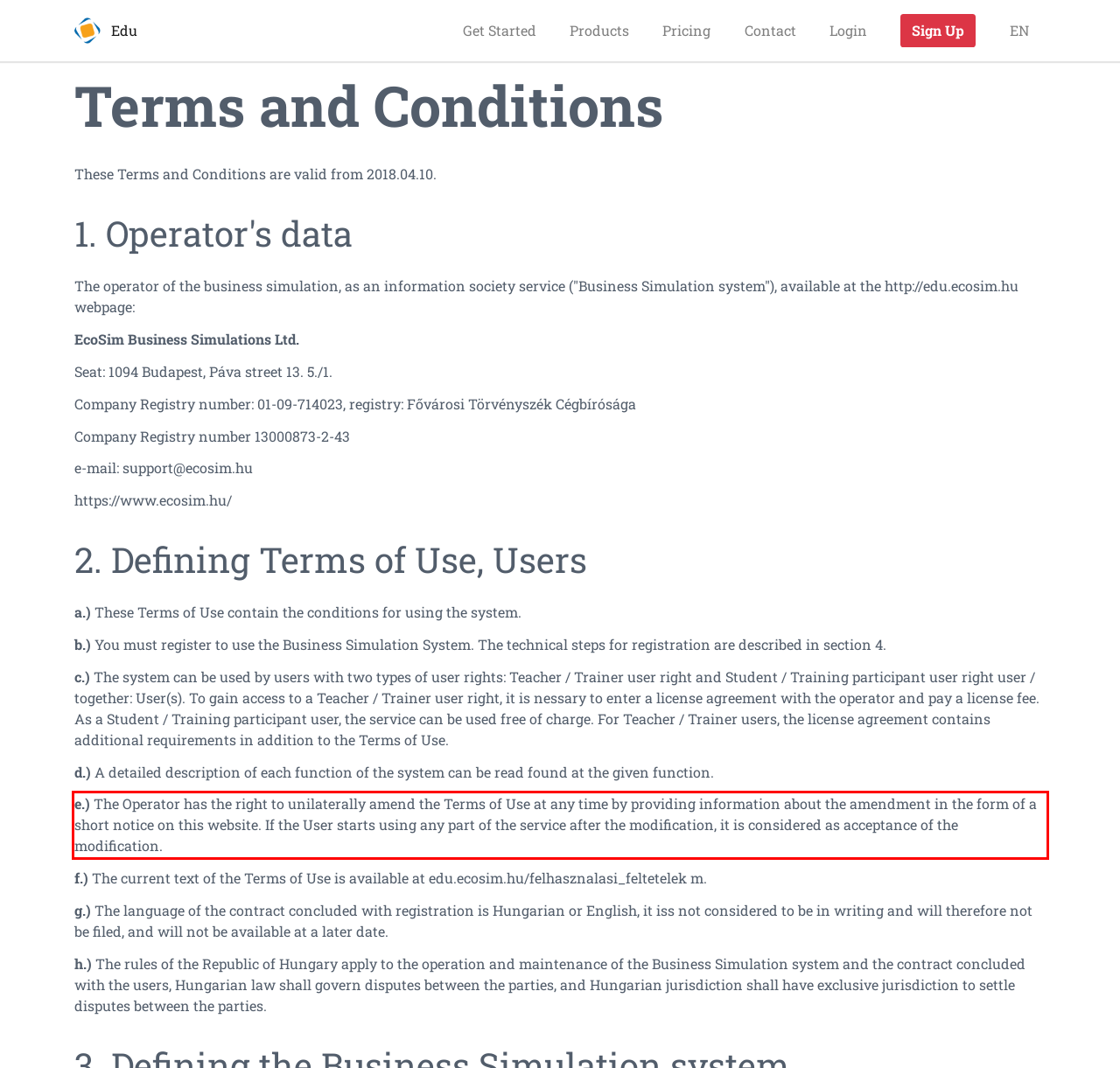You are given a screenshot of a webpage with a UI element highlighted by a red bounding box. Please perform OCR on the text content within this red bounding box.

e.) The Operator has the right to unilaterally amend the Terms of Use at any time by providing information about the amendment in the form of a short notice on this website. If the User starts using any part of the service after the modification, it is considered as acceptance of the modification.